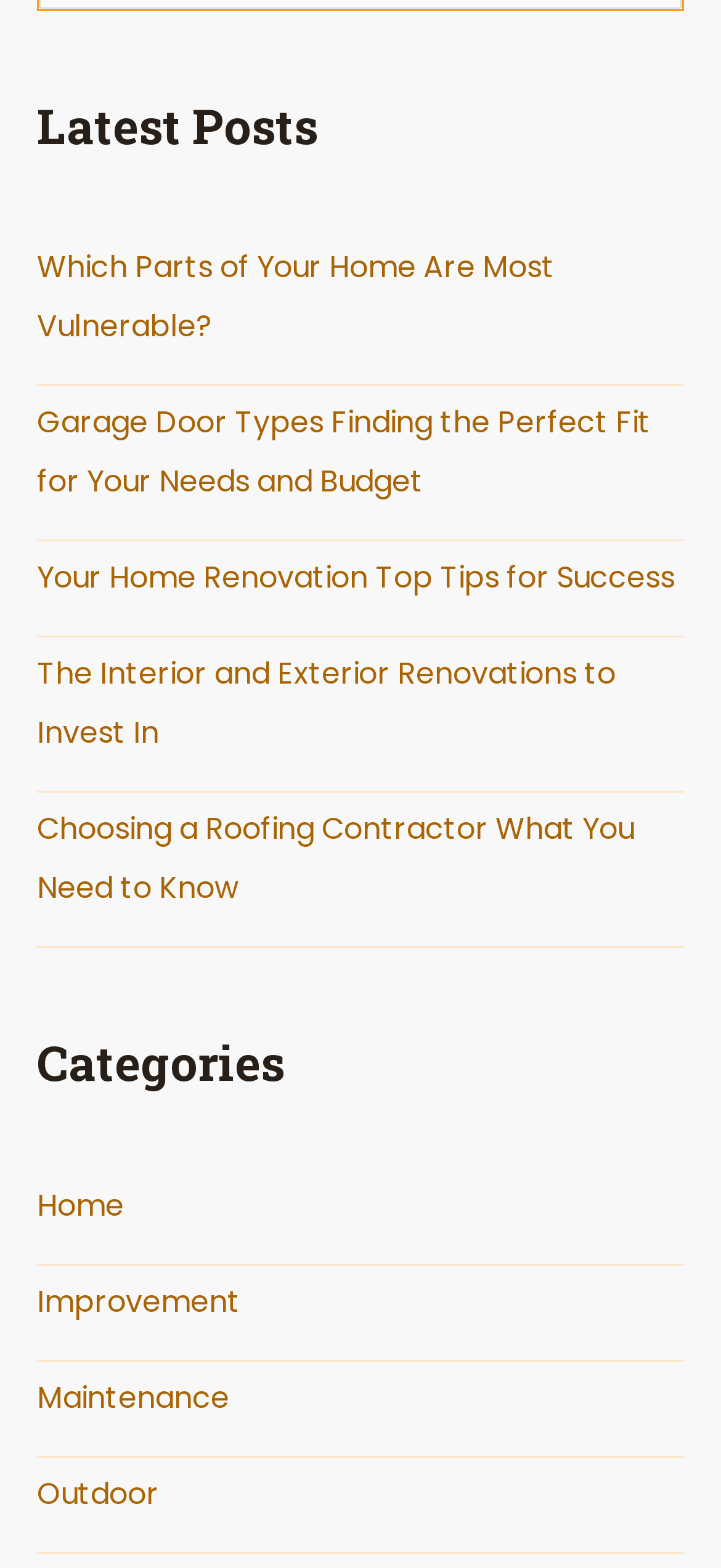Determine the bounding box coordinates of the clickable element to achieve the following action: 'Read the latest post about garage door types'. Provide the coordinates as four float values between 0 and 1, formatted as [left, top, right, bottom].

[0.051, 0.256, 0.903, 0.321]